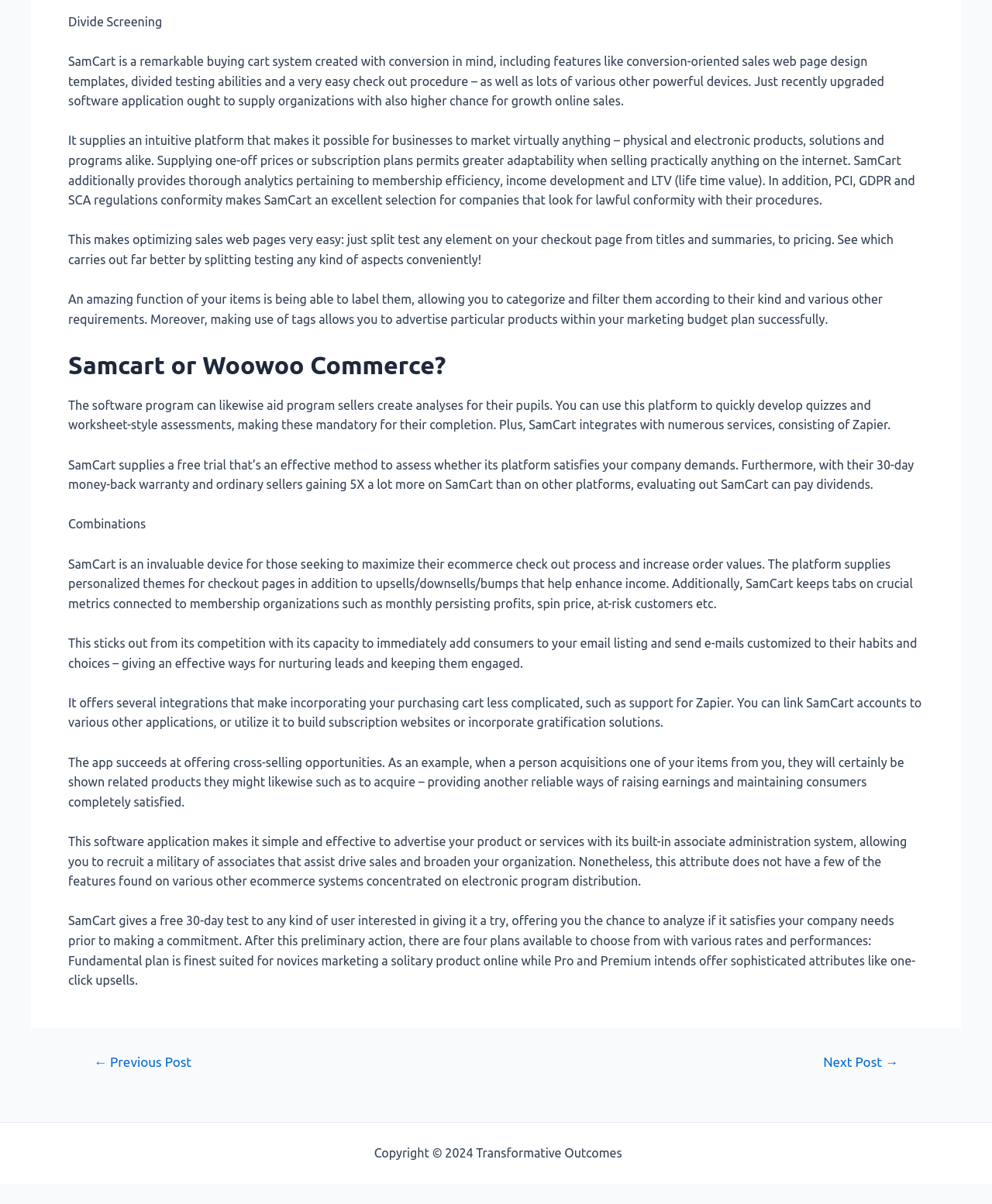Give a one-word or phrase response to the following question: What is the name of the company mentioned in the copyright section?

Transformative Outcomes